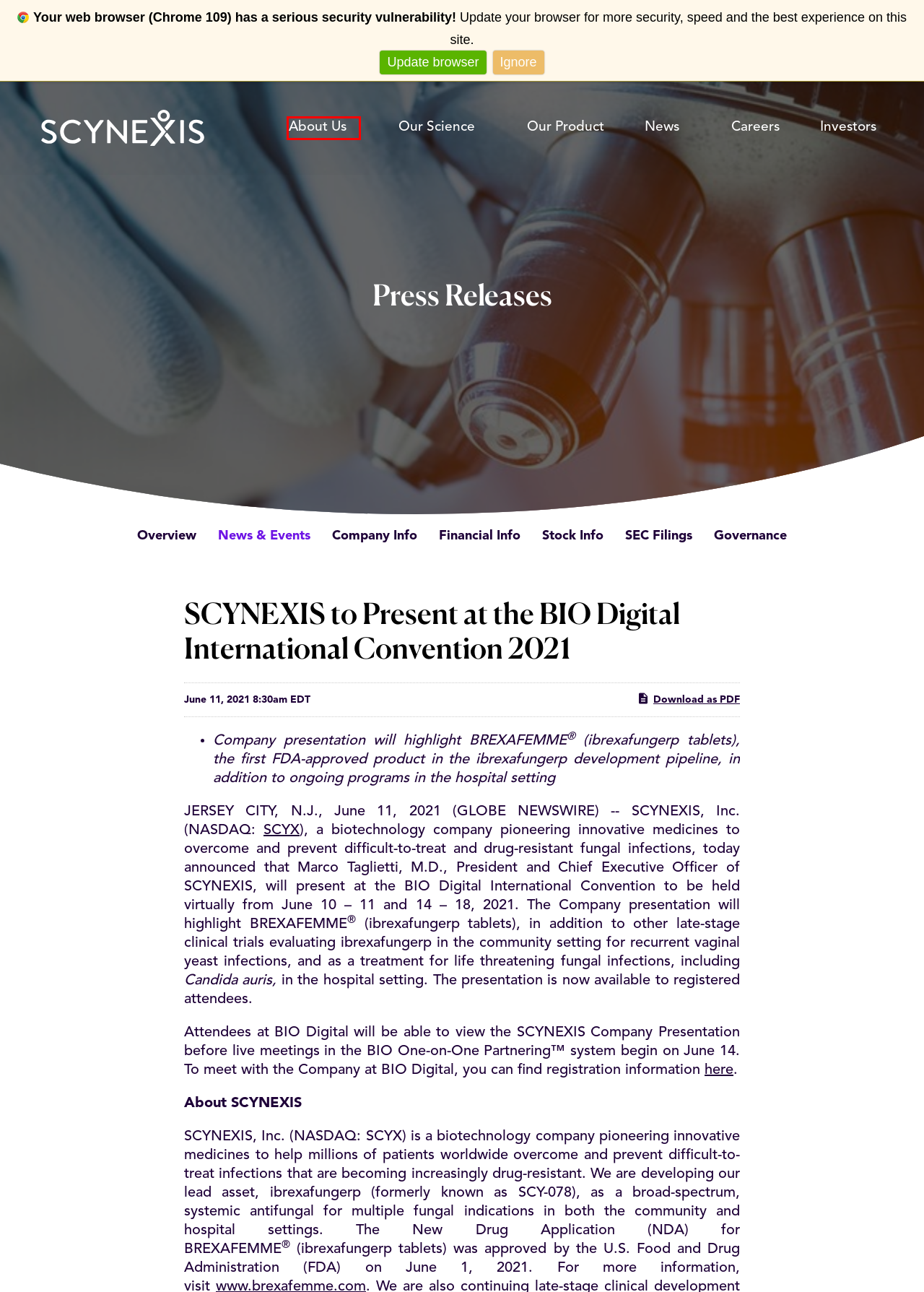Given a screenshot of a webpage with a red bounding box, please pick the webpage description that best fits the new webpage after clicking the element inside the bounding box. Here are the candidates:
A. Community Infections - Scynexis
B. Partners - Scynexis
C. Leadership - Scynexis
D. Careers - Scynexis
E. Publications and Presentations - Scynexis
F. News & Events :: SCYNEXIS, Inc. (SCYX)
G. Pipeline - Scynexis
H. About - Scynexis

H